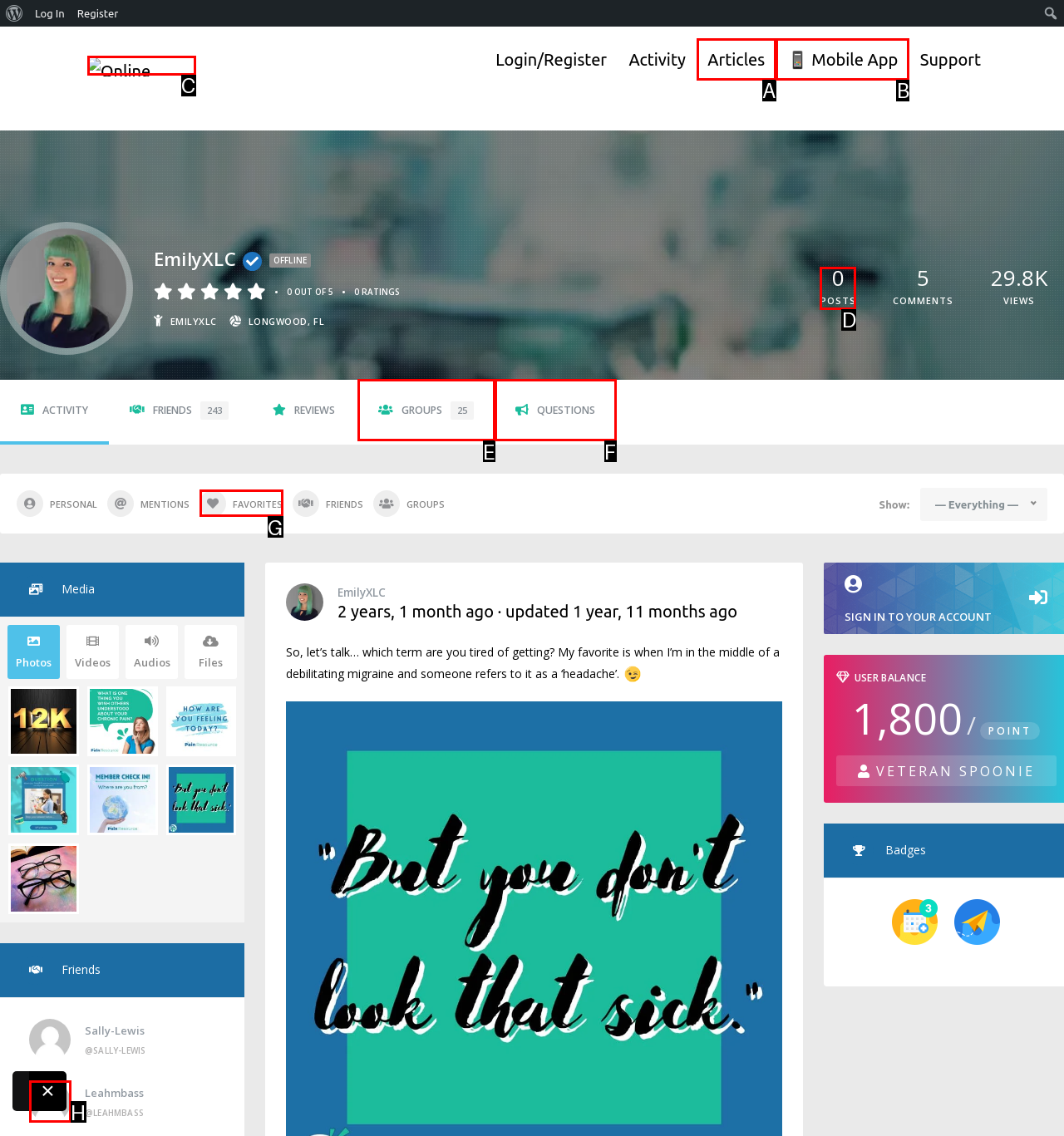From the options presented, which lettered element matches this description: Pets & Pet Products
Reply solely with the letter of the matching option.

None